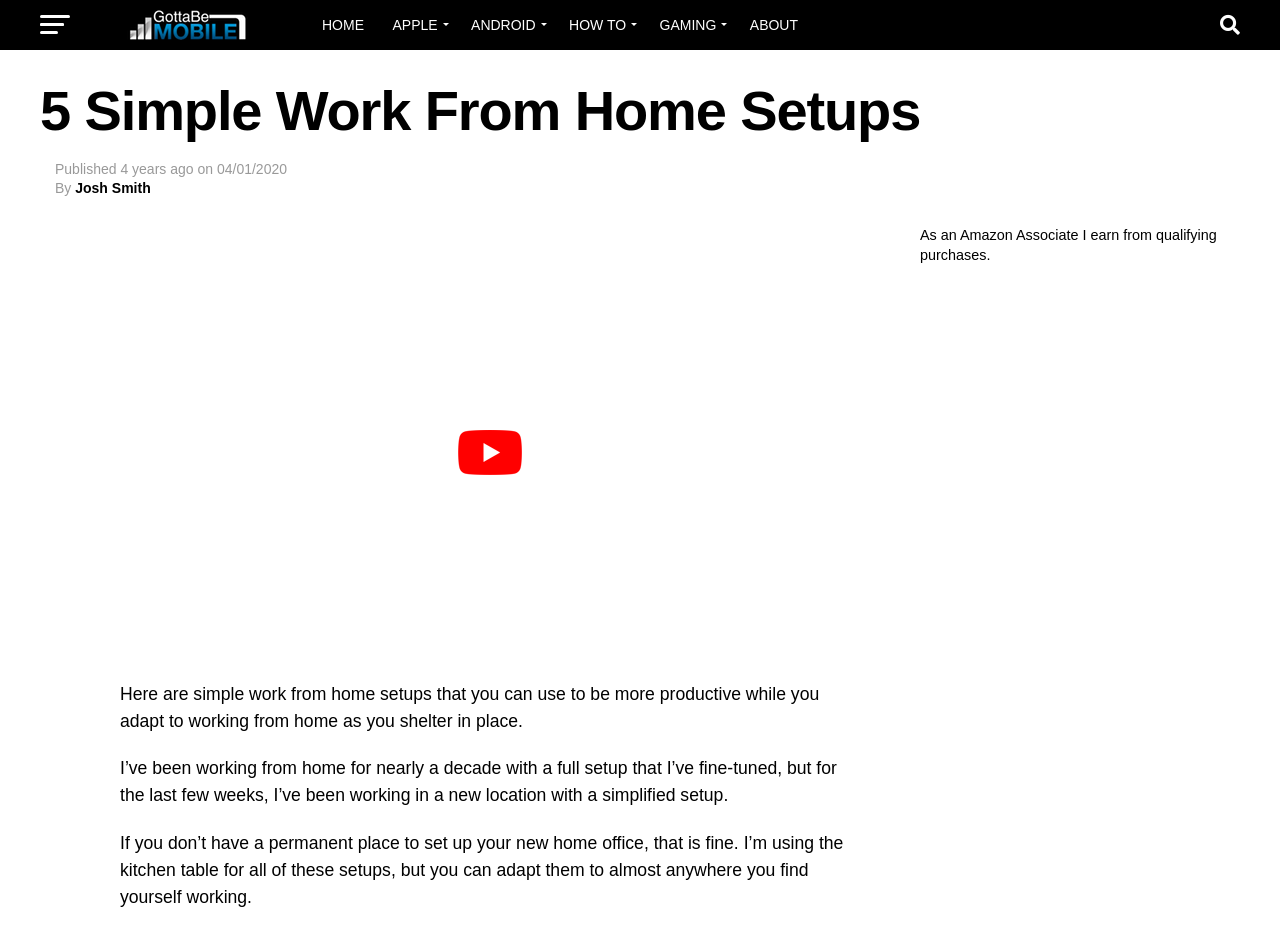Detail the various sections and features of the webpage.

This webpage is about 5 simple work from home setups that can be set up quickly. At the top left corner, there is a link to "Gotta Be Mobile" accompanied by an image with the same name. Below this, there is a navigation menu with links to "HOME", "APPLE", "ANDROID", "HOW TO", "GAMING", and "ABOUT", aligned horizontally across the top of the page.

The main content of the page is headed by a title "5 Simple Work From Home Setups" followed by information about the publication date and author, Josh Smith. Below this, there is a button to play a YouTube video. The main text of the page is divided into three paragraphs, which describe the author's experience working from home and provide an introduction to the simple work from home setups.

On the right side of the page, near the top, there is a disclaimer stating "As an Amazon Associate I earn from qualifying purchases." Overall, the page has a simple layout with a focus on the main content, which is the description of the work from home setups.